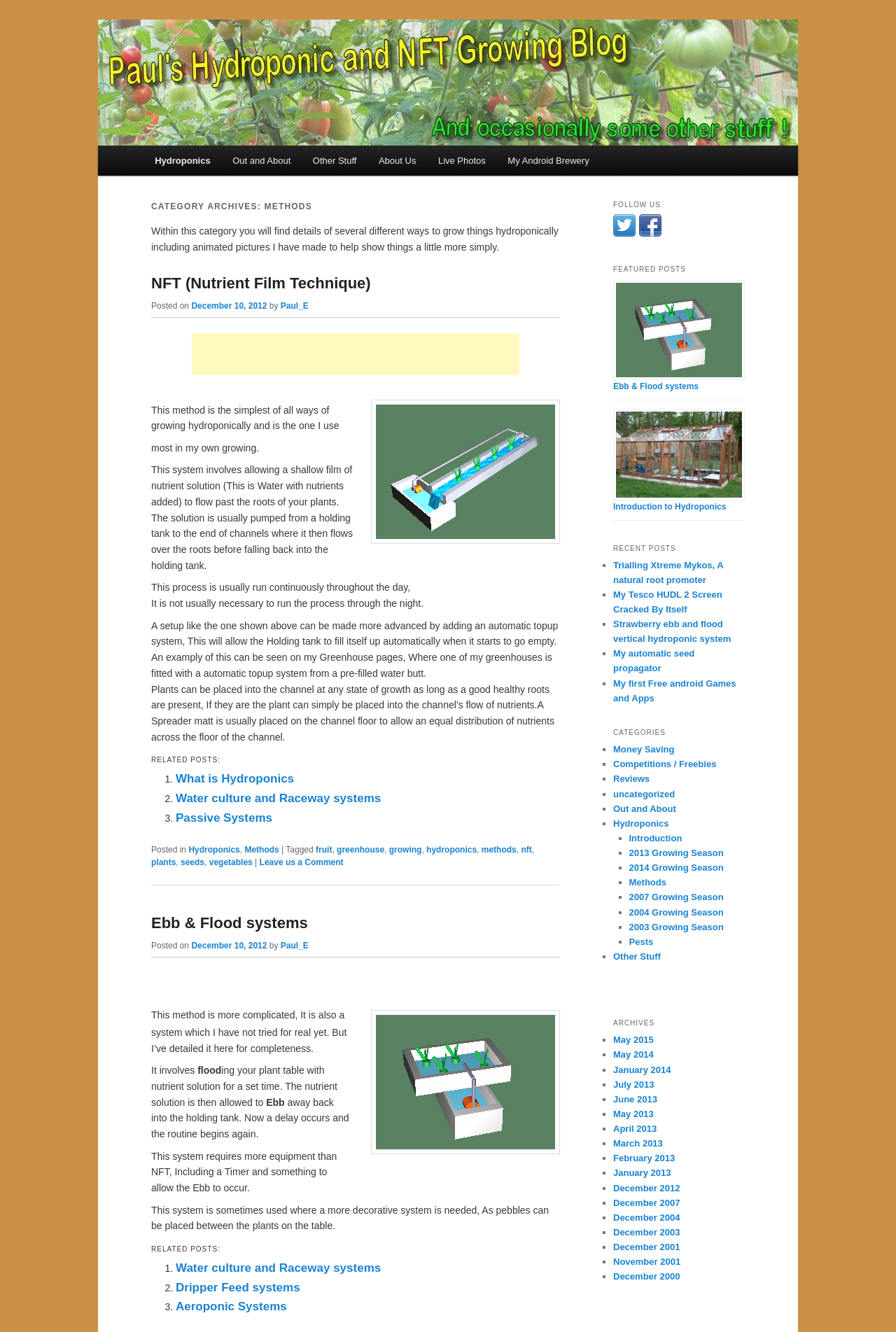Please specify the bounding box coordinates in the format (top-left x, top-left y, bottom-right x, bottom-right y), with all values as floating point numbers between 0 and 1. Identify the bounding box of the UI element described by: February 2013

[0.684, 0.866, 0.753, 0.874]